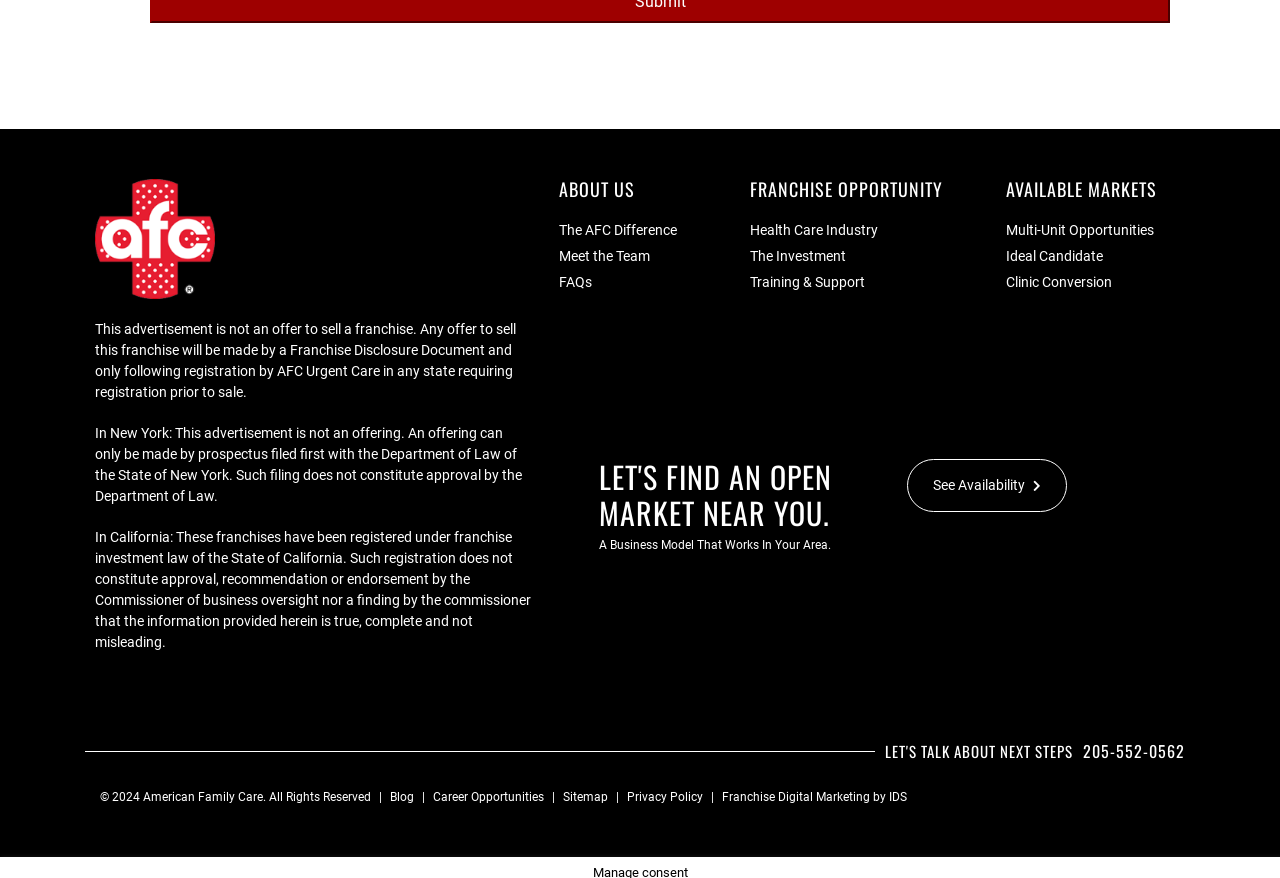Pinpoint the bounding box coordinates of the element you need to click to execute the following instruction: "Learn about 'Franchise Opportunity'". The bounding box should be represented by four float numbers between 0 and 1, in the format [left, top, right, bottom].

[0.586, 0.203, 0.757, 0.228]